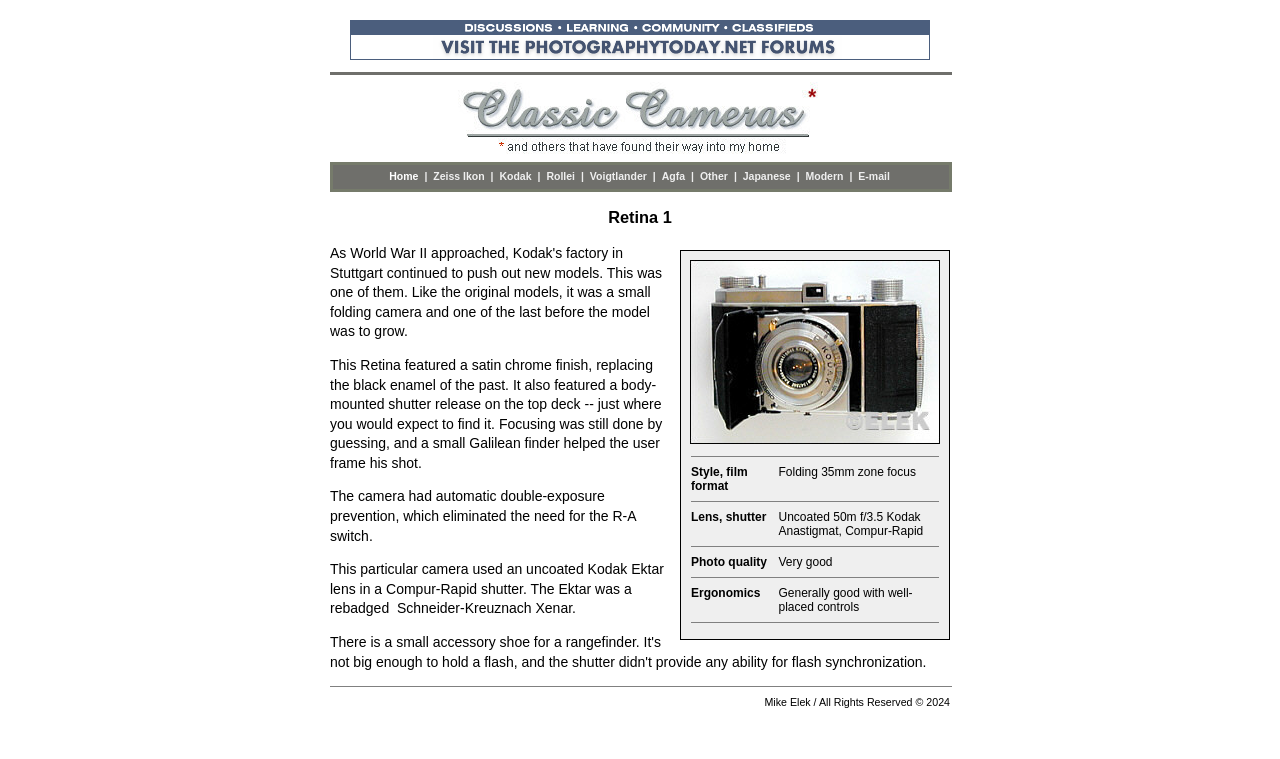Answer the question in a single word or phrase:
What is the photo quality of the Retina 1 camera?

Very good